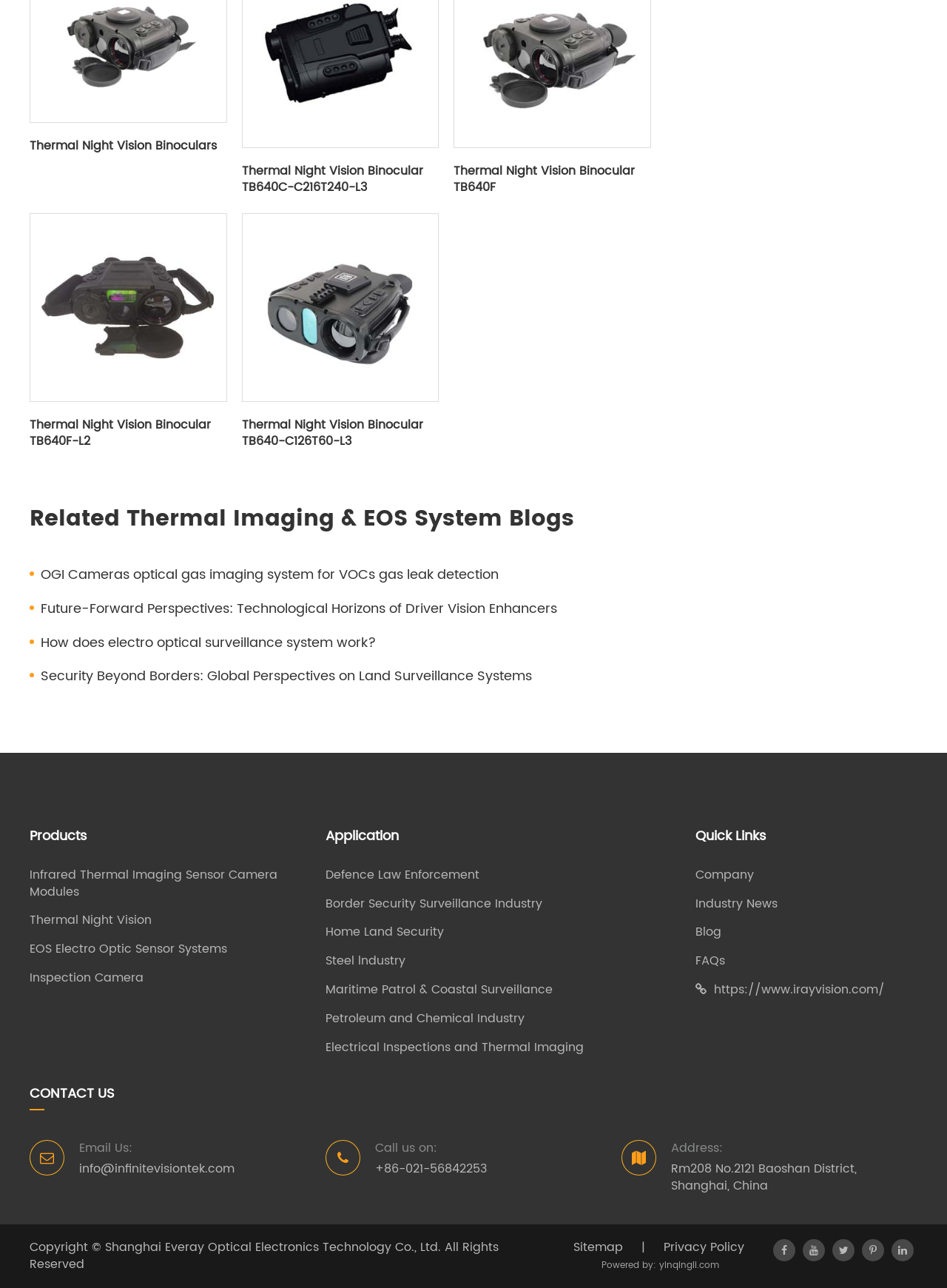Extract the bounding box of the UI element described as: "Learn more.".

None